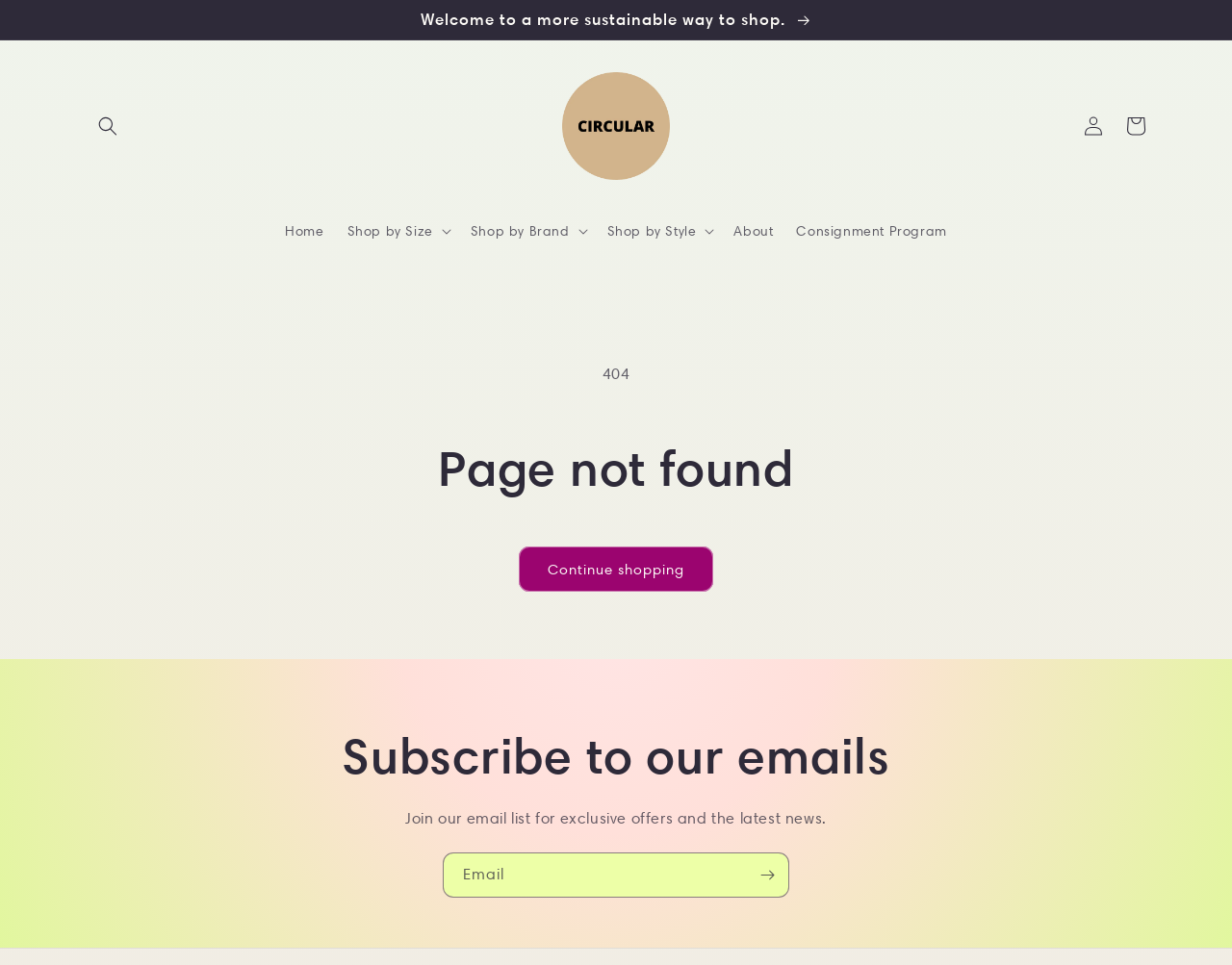Refer to the element description parent_node: Email name="contact[email]" placeholder="Email" and identify the corresponding bounding box in the screenshot. Format the coordinates as (top-left x, top-left y, bottom-right x, bottom-right y) with values in the range of 0 to 1.

[0.36, 0.884, 0.64, 0.929]